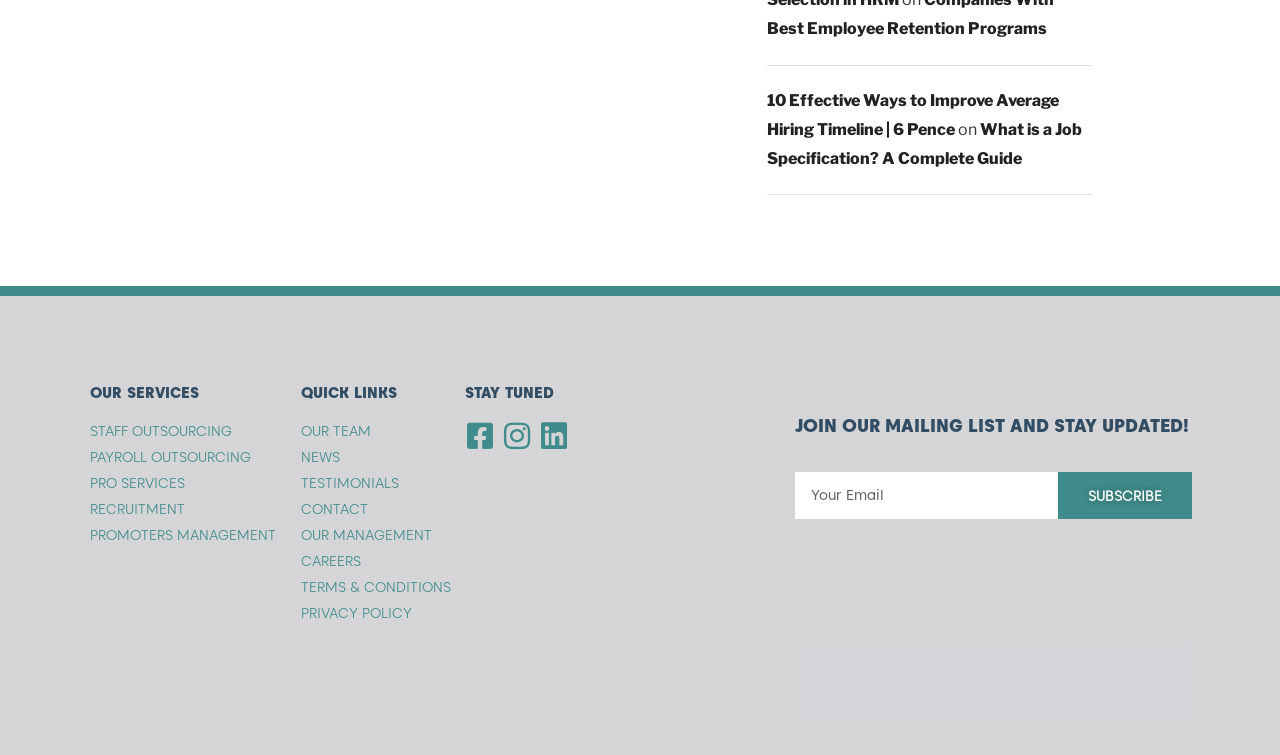Consider the image and give a detailed and elaborate answer to the question: 
What is the purpose of the textbox?

I looked at the textbox and the button next to it, which says 'SUBSCRIBE', and inferred that the purpose of the textbox is to input an email address for subscription.